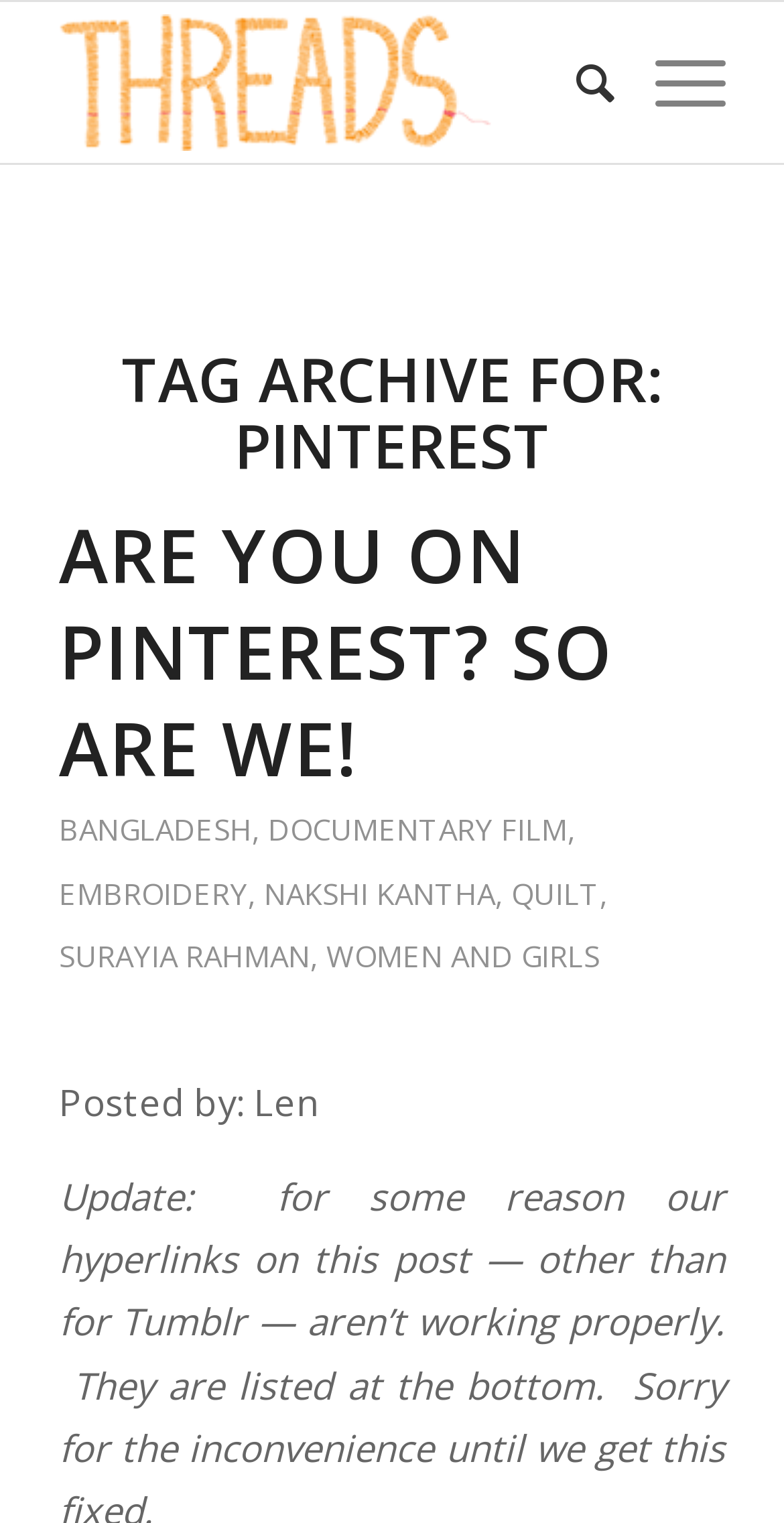What is the last category listed under the tag archive?
Based on the visual content, answer with a single word or a brief phrase.

WOMEN AND GIRLS